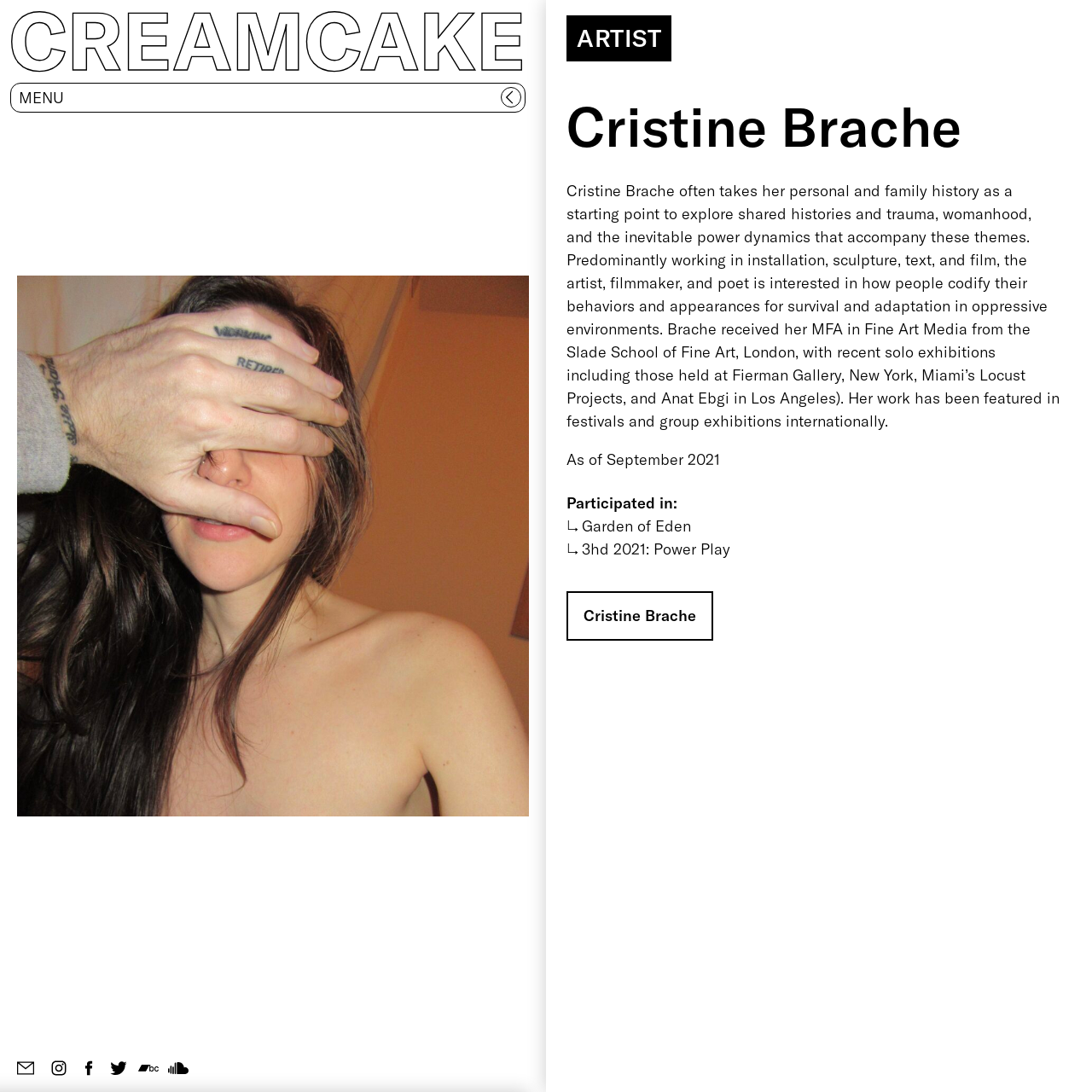Using the webpage screenshot and the element description artist, determine the bounding box coordinates. Specify the coordinates in the format (top-left x, top-left y, bottom-right x, bottom-right y) with values ranging from 0 to 1.

[0.519, 0.014, 0.615, 0.056]